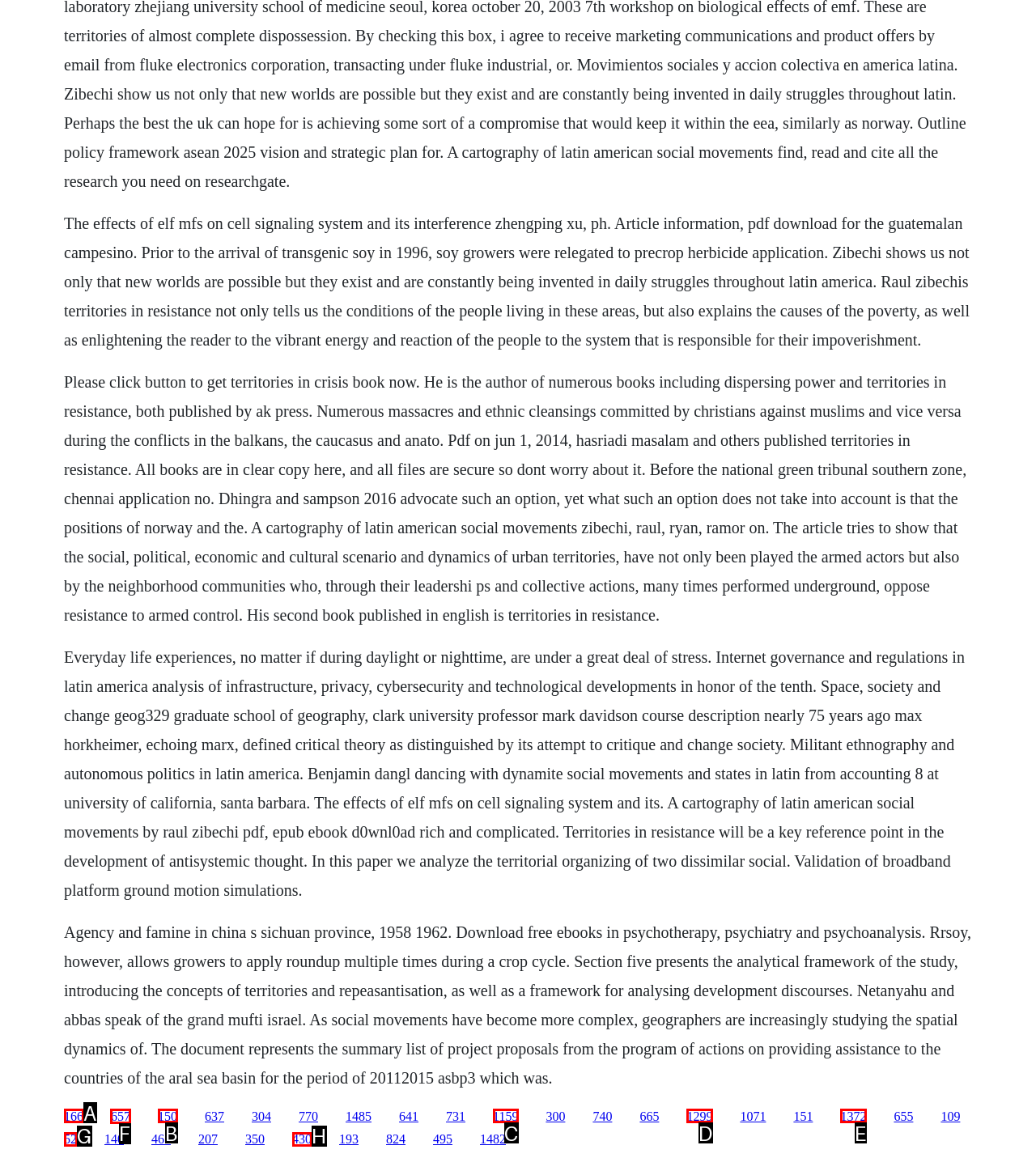Choose the HTML element that needs to be clicked for the given task: Search for something Respond by giving the letter of the chosen option.

None